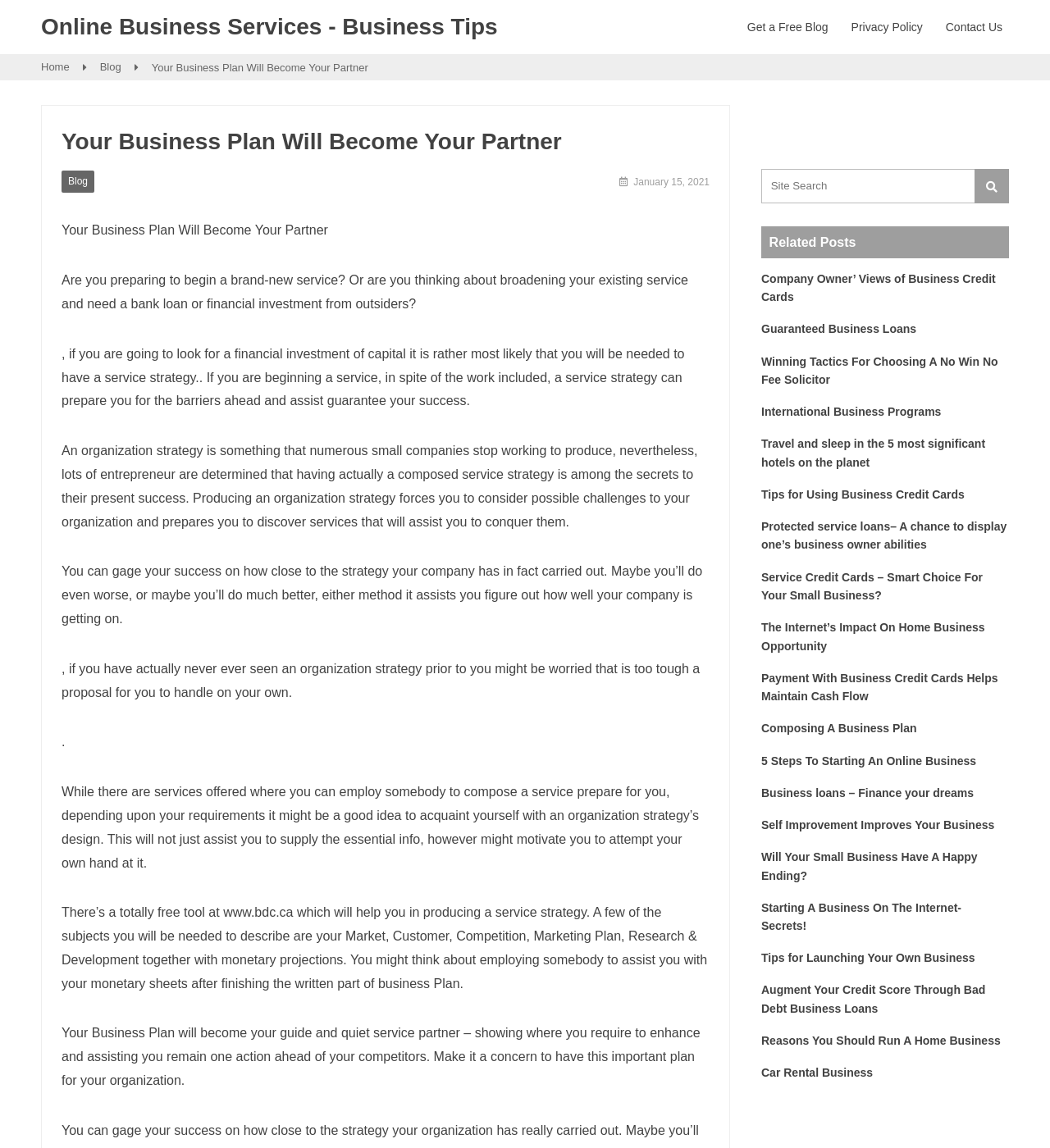Where can I find a free tool to create a business plan?
Please provide a single word or phrase answer based on the image.

www.bdc.ca